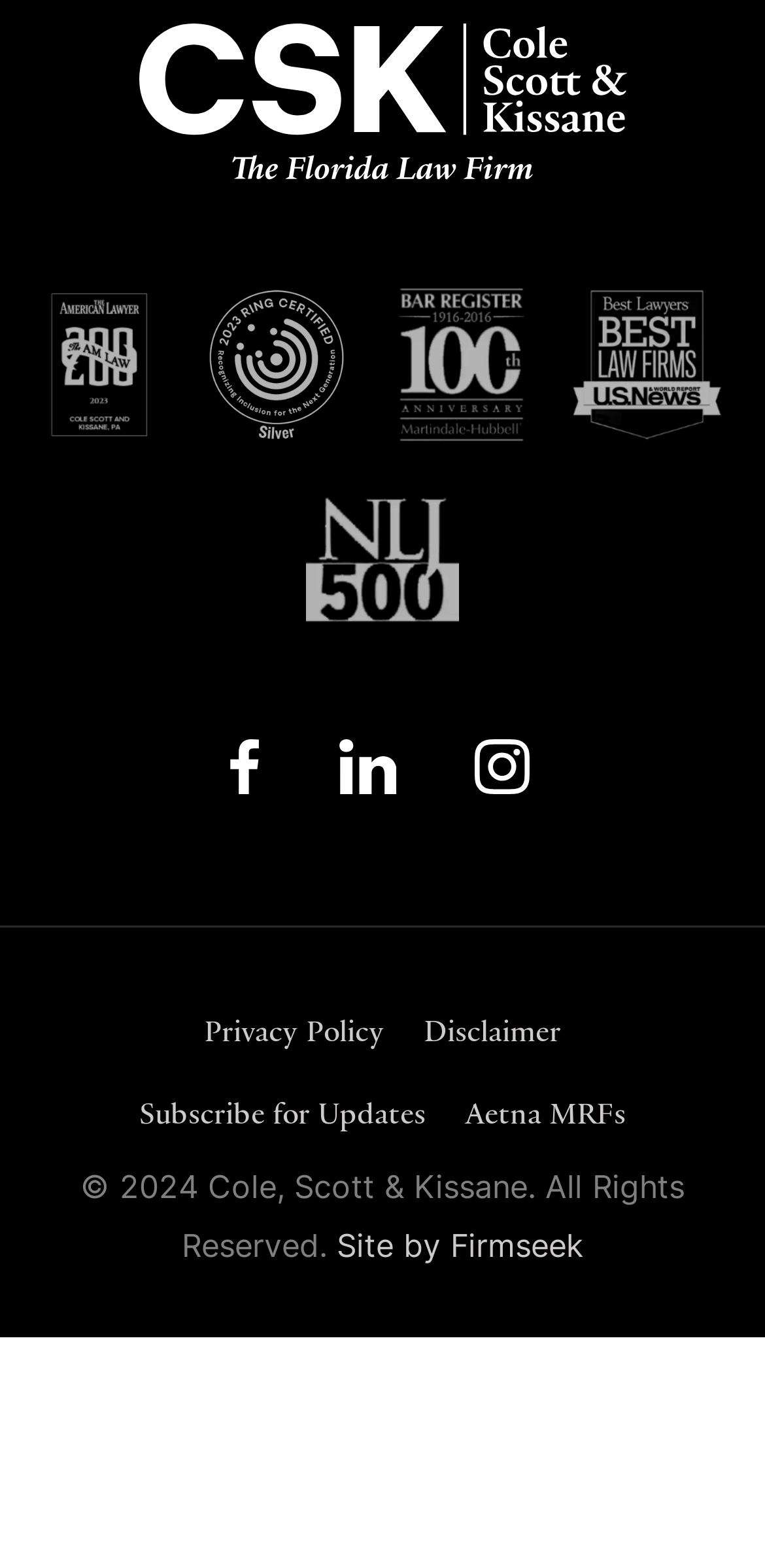By analyzing the image, answer the following question with a detailed response: What is the name of the website developer?

The name of the website developer can be found at the bottom of the webpage, where it is written as a link 'Site by Firmseek'.